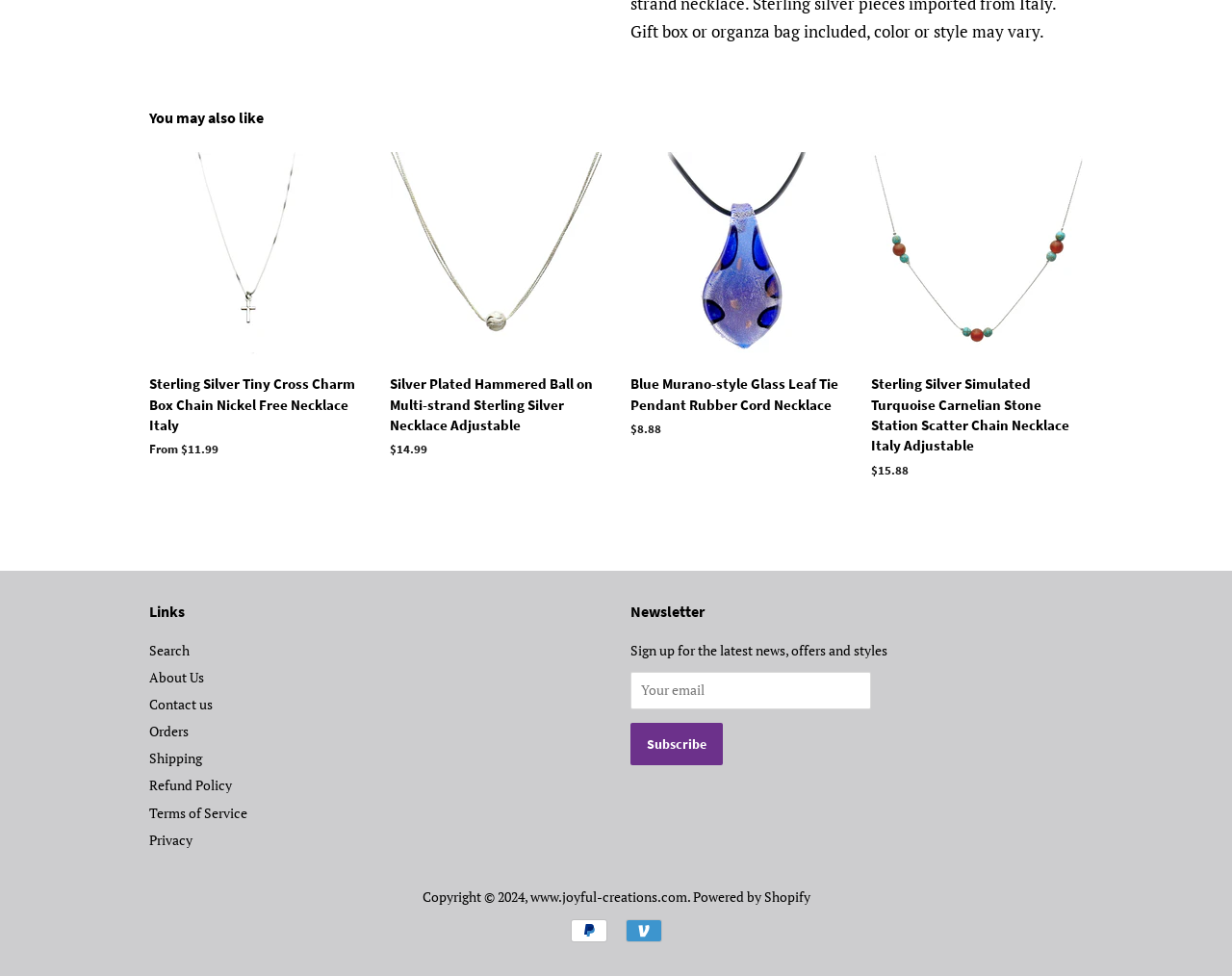Identify the bounding box coordinates of the region that needs to be clicked to carry out this instruction: "Search". Provide these coordinates as four float numbers ranging from 0 to 1, i.e., [left, top, right, bottom].

[0.121, 0.656, 0.154, 0.675]